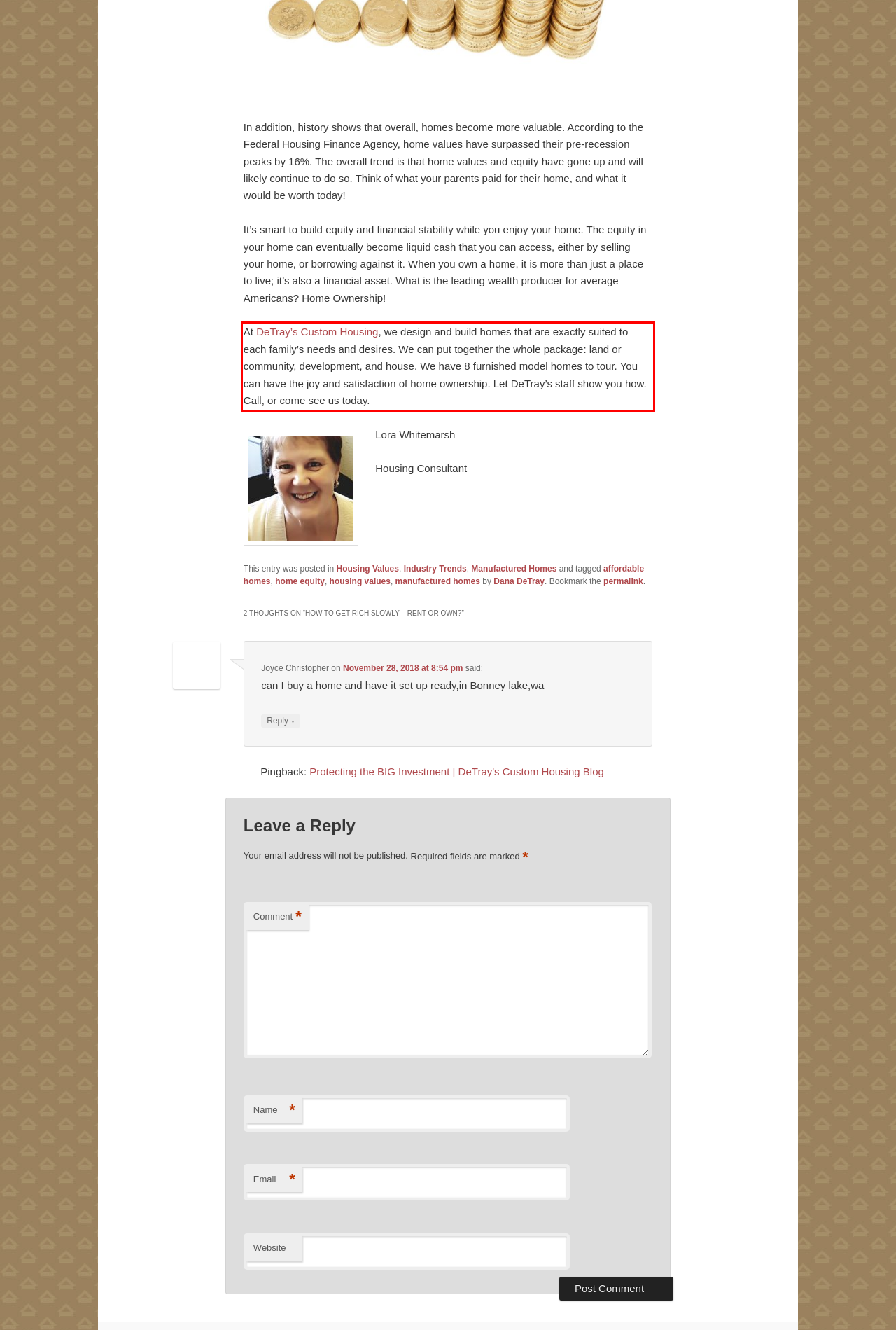Analyze the webpage screenshot and use OCR to recognize the text content in the red bounding box.

At DeTray’s Custom Housing, we design and build homes that are exactly suited to each family’s needs and desires. We can put together the whole package: land or community, development, and house. We have 8 furnished model homes to tour. You can have the joy and satisfaction of home ownership. Let DeTray’s staff show you how. Call, or come see us today.